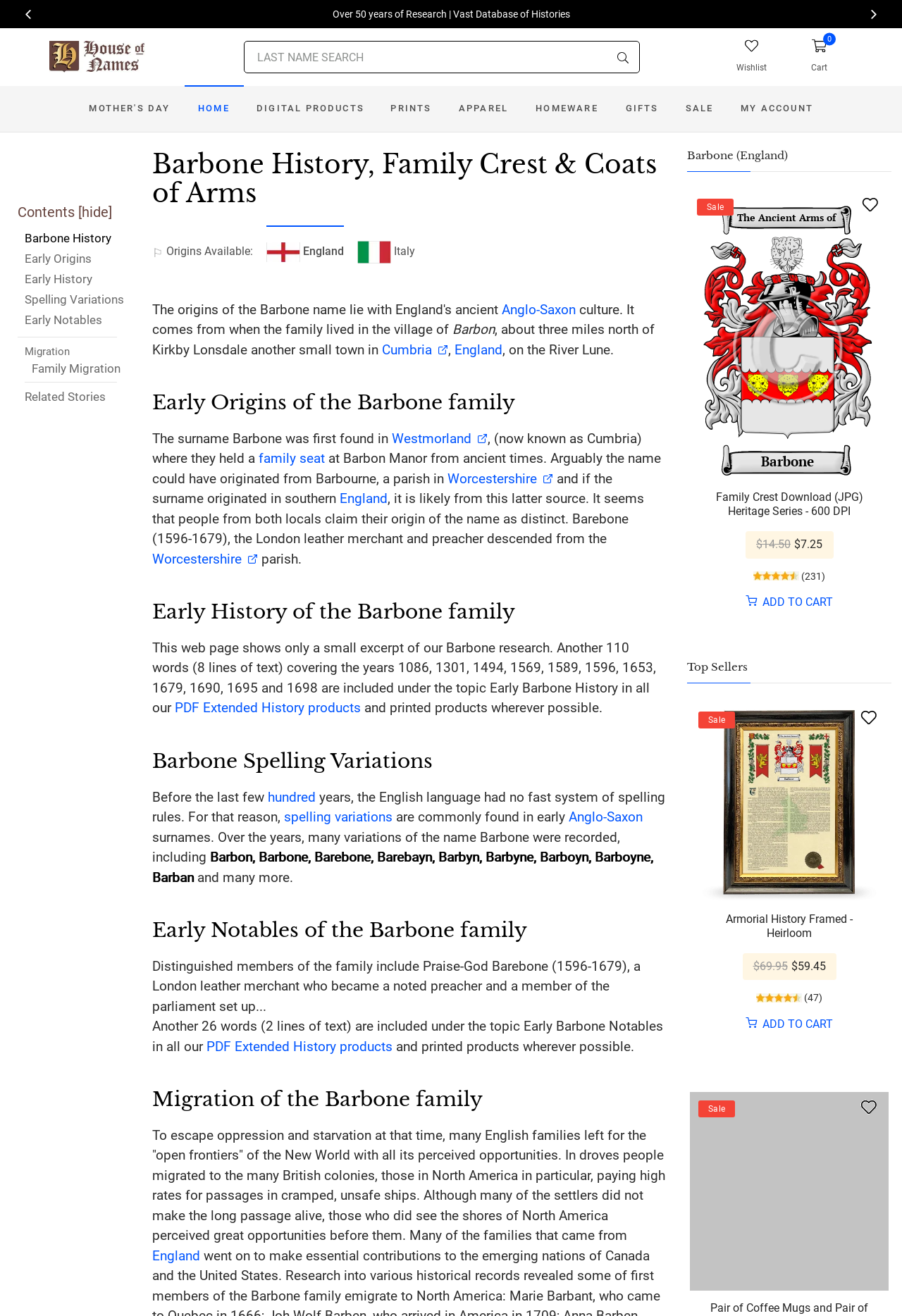Describe all the visual and textual components of the webpage comprehensively.

The webpage is about the Barbone surname, family crest, and coat of arms, with a focus on the English origin. At the top, there is a layout table with a header that reads "Over 50 years of Research | Vast Database of Histories." Below this, there is a search box and a button with a search icon. To the right of the search box, there are links to "Wishlist" and "0 Cart" with accompanying icons.

The main content of the webpage is divided into sections, each with a heading. The first section is about the Barbone history, family crest, and coats of arms. It includes a brief overview of the family's origins and a link to "Related Stories." Below this, there is an image of England, followed by links to Italy and Anglo-Saxon culture.

The next section is about the early origins of the Barbone family, which includes a brief history of the surname and its possible origins in Westmorland (now known as Cumbria) and Worcestershire. There are also links to these locations.

The following sections cover the early history of the Barbone family, spelling variations, early notables, and migration of the family. Each section includes a brief overview and links to more information. There are also headings and subheadings throughout the webpage to organize the content.

Throughout the webpage, there are links to more information, including PDF extended history products and printed products. The webpage also includes images and icons to break up the text and make it more visually appealing.